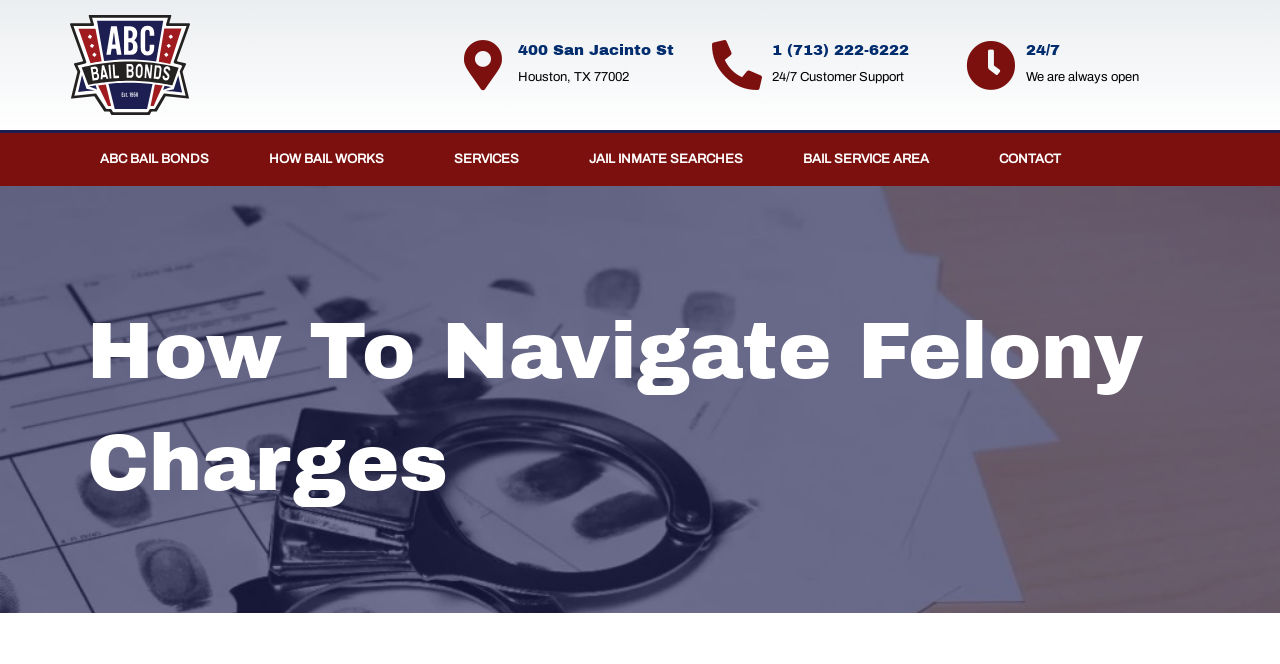Could you please study the image and provide a detailed answer to the question:
What is the address of the bail bonds company?

I found the address by looking at the heading element that contains the text '400 San Jacinto St' and its corresponding static text element that contains the city and state 'Houston, TX 77002'.